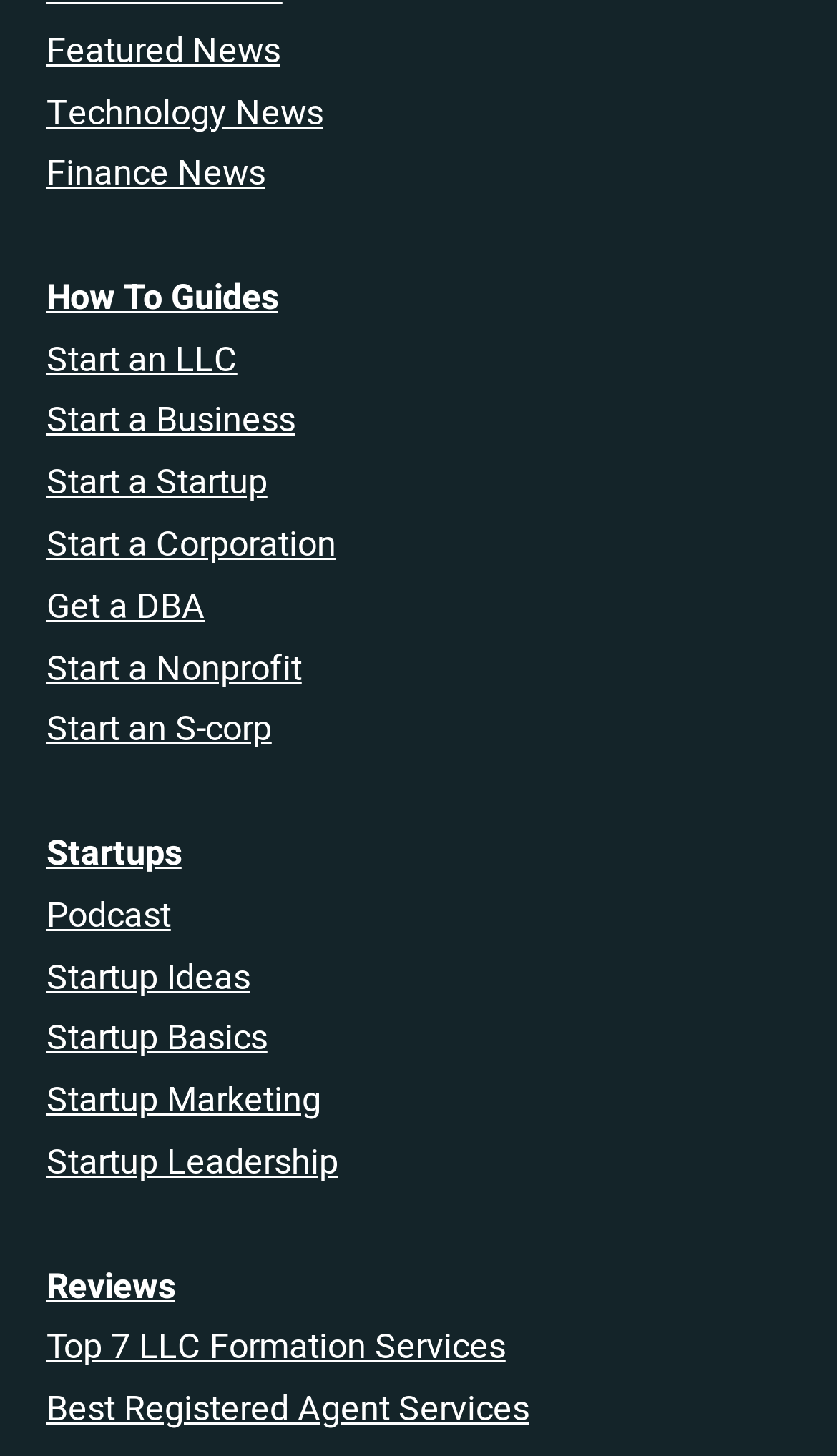Kindly respond to the following question with a single word or a brief phrase: 
How many links are related to business news?

3